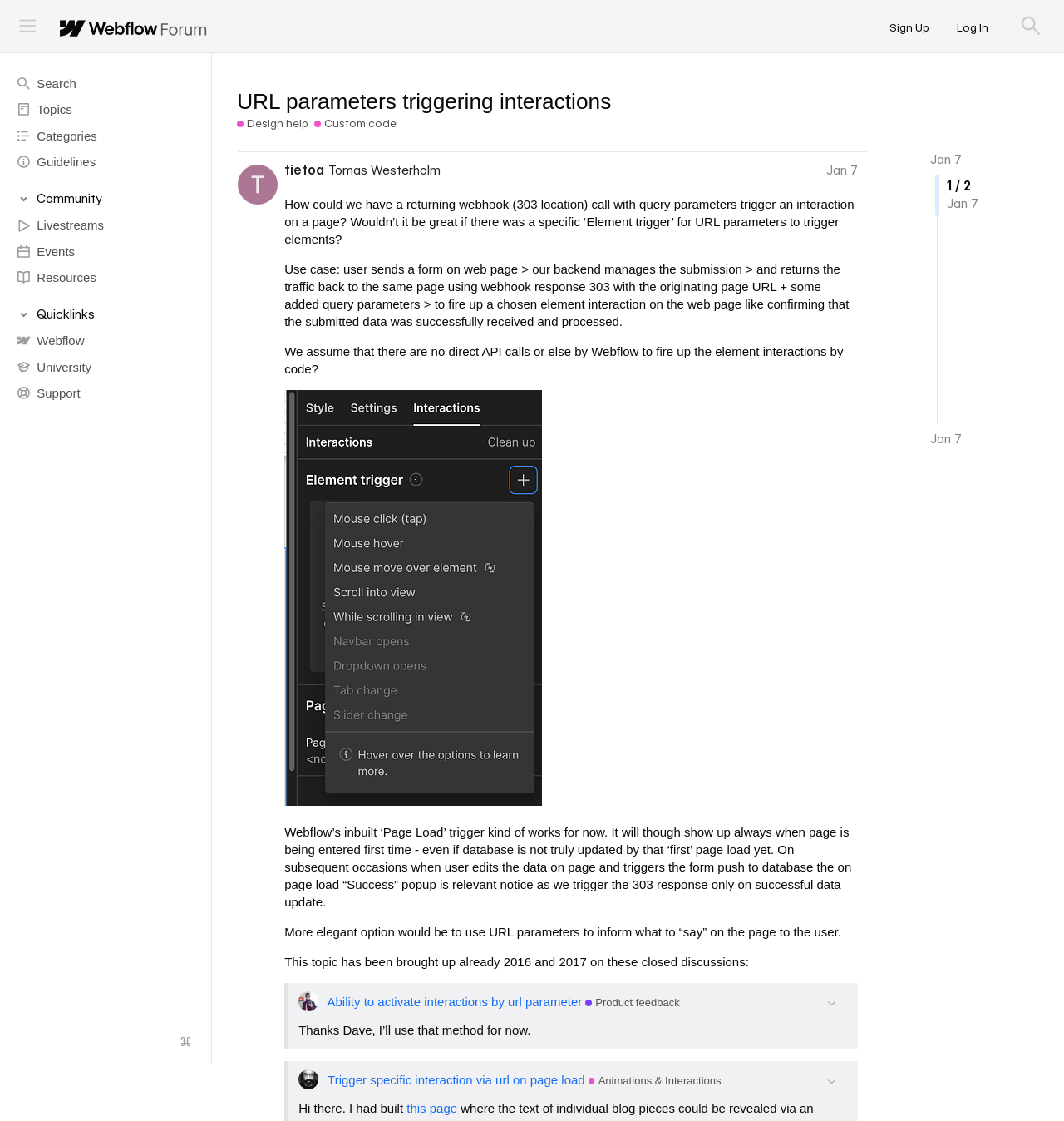Please look at the image and answer the question with a detailed explanation: Who is the author of the latest comment?

I determined the answer by looking at the heading 'tietoa Tomas Westerholm Jan 7' on the webpage, which suggests that the latest comment was made by tietoa Tomas Westerholm.